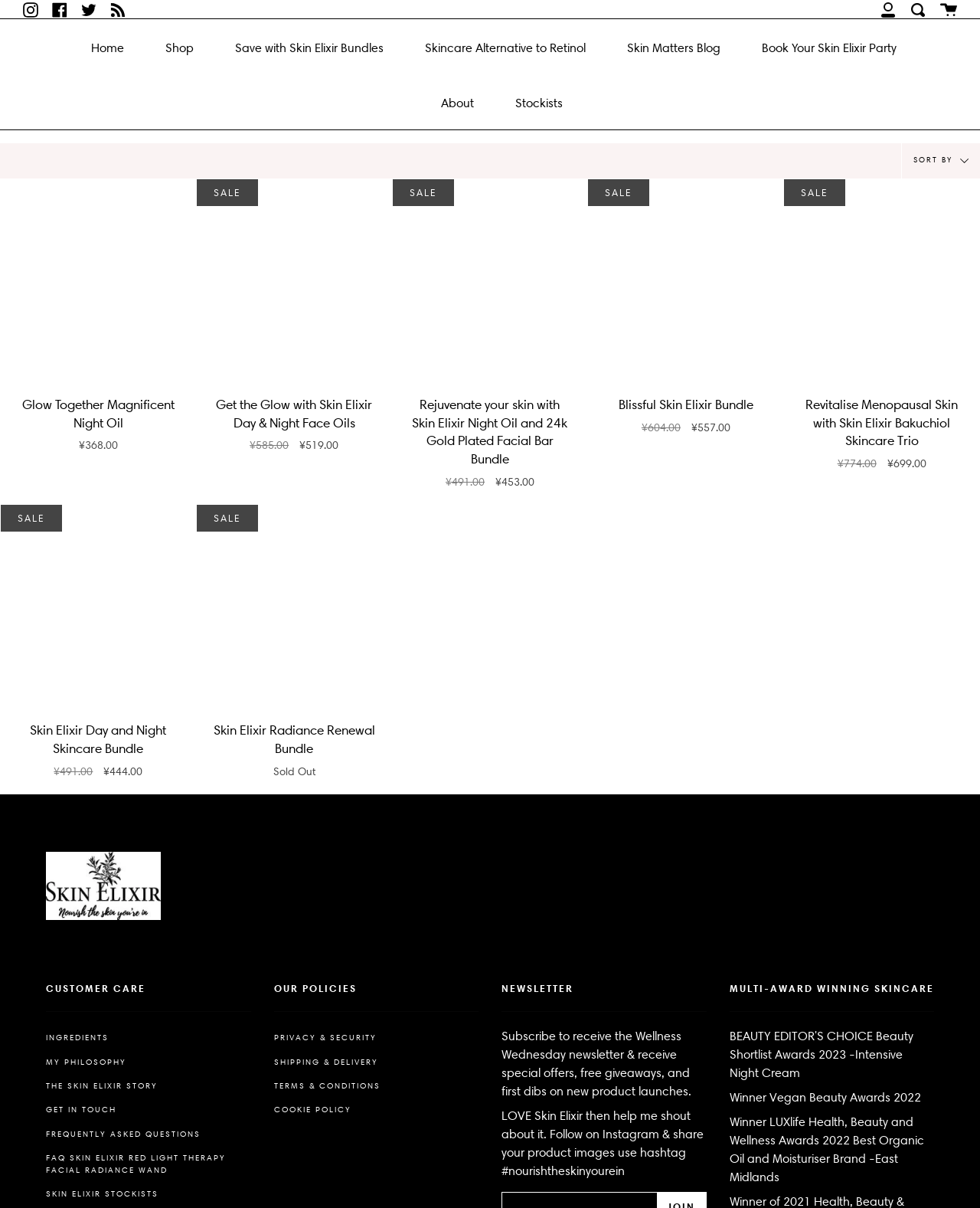Find and specify the bounding box coordinates that correspond to the clickable region for the instruction: "Read the Skin Elixir Story".

[0.047, 0.89, 0.161, 0.907]